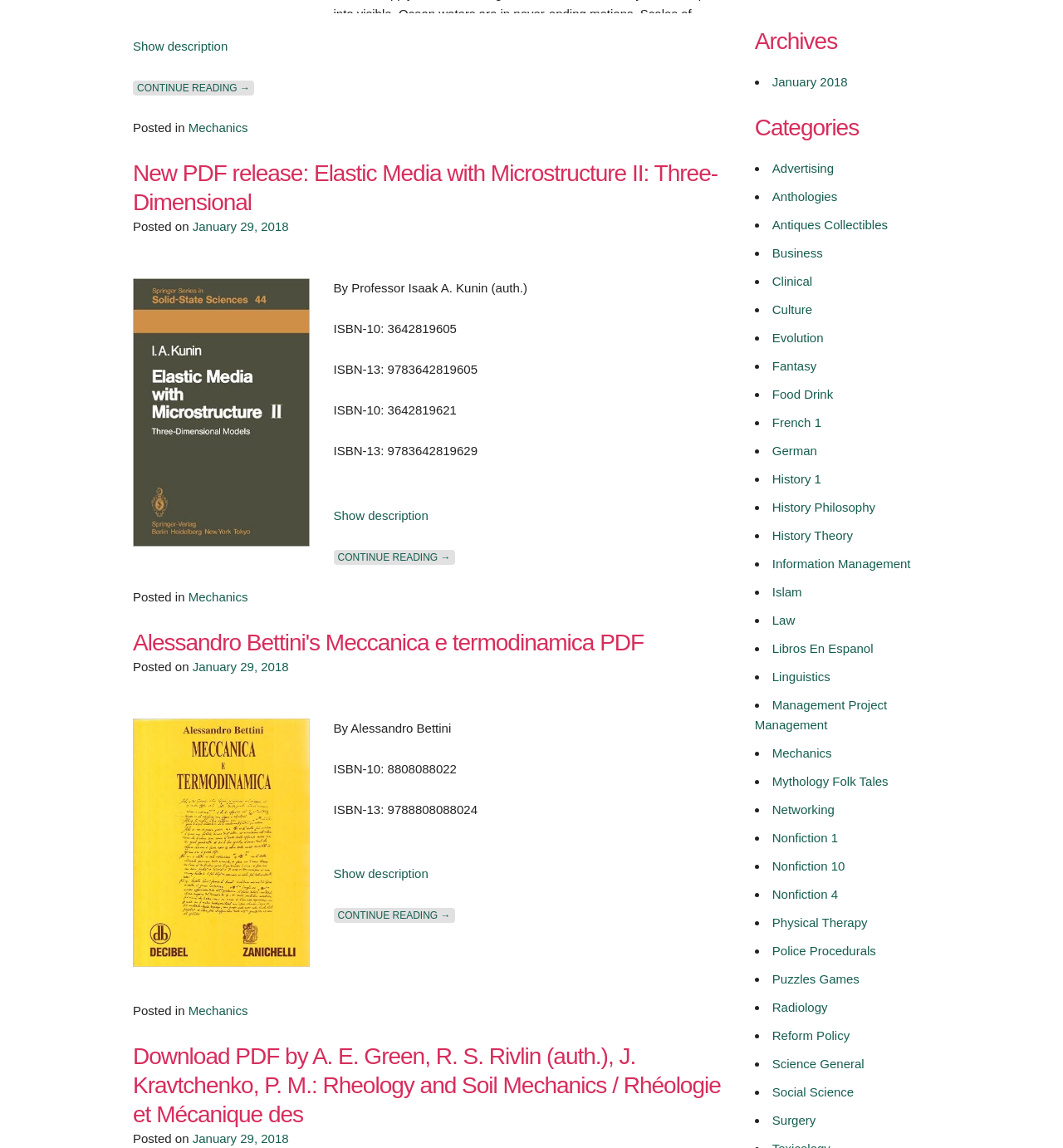For the element described, predict the bounding box coordinates as (top-left x, top-left y, bottom-right x, bottom-right y). All values should be between 0 and 1. Element description: January 29, 2018

[0.181, 0.574, 0.272, 0.587]